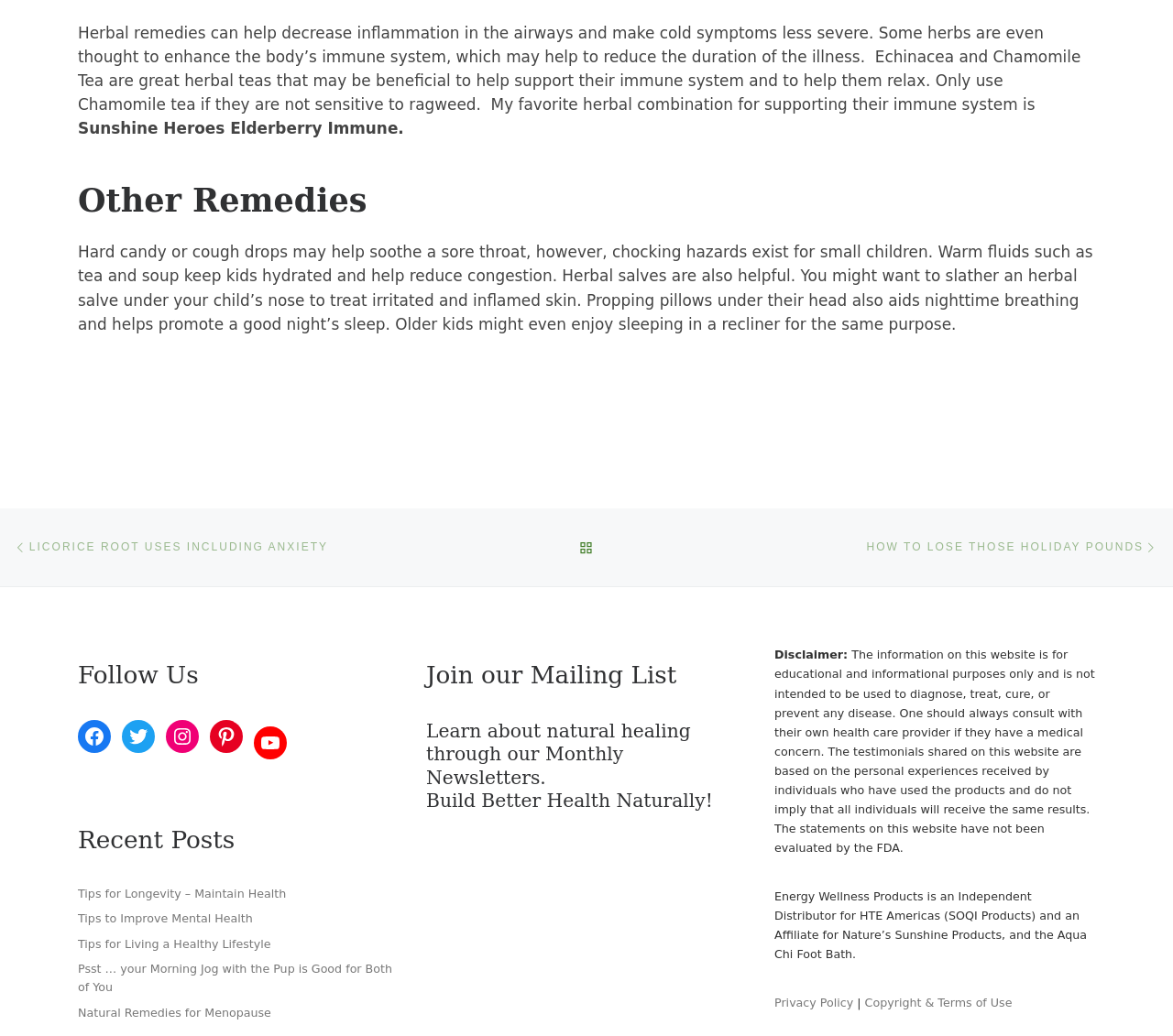Show the bounding box coordinates of the region that should be clicked to follow the instruction: "Click the link to Robert L. Edwards' profile."

None